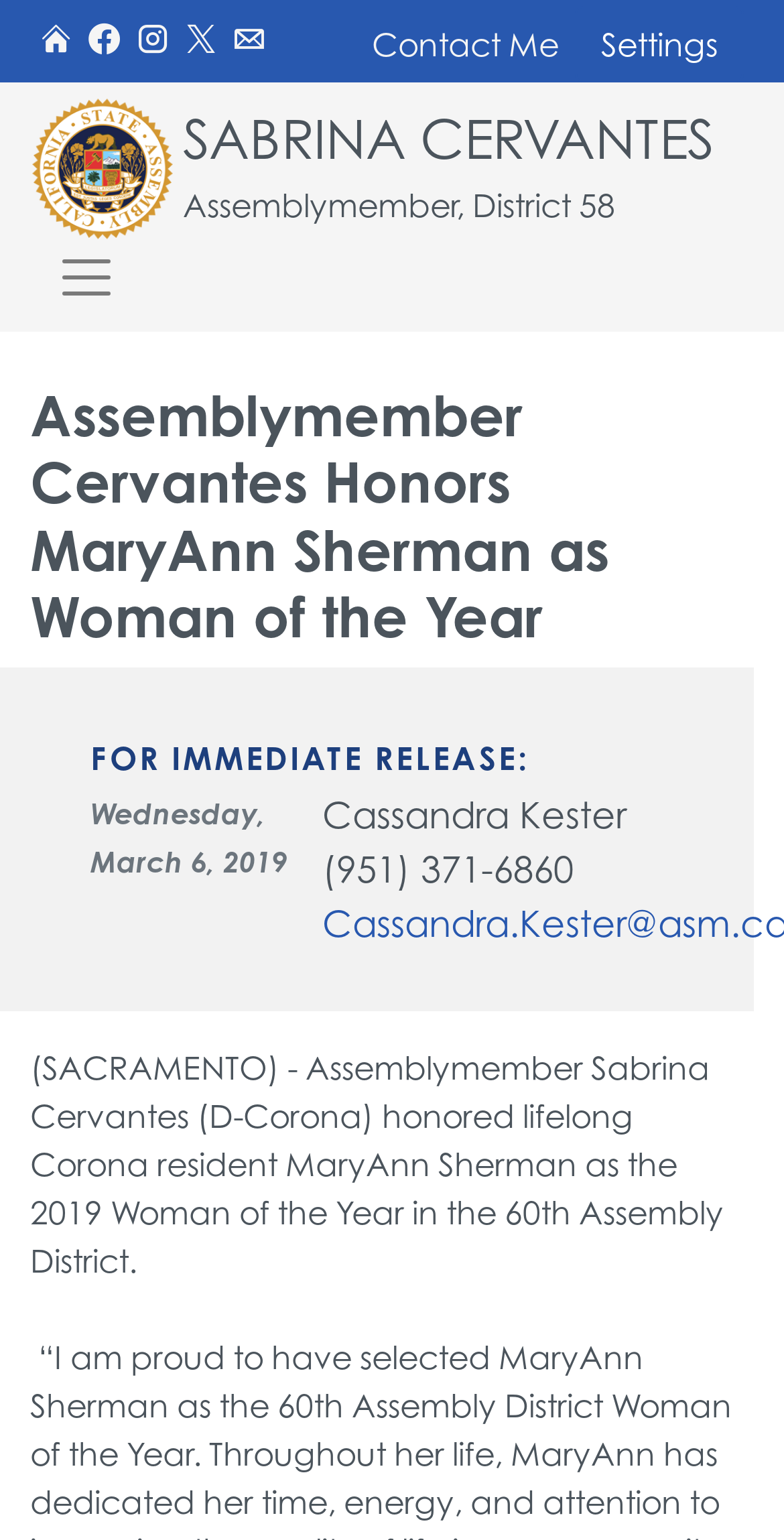Calculate the bounding box coordinates for the UI element based on the following description: "parent_node: SABRINA CERVANTES title="Home"". Ensure the coordinates are four float numbers between 0 and 1, i.e., [left, top, right, bottom].

[0.041, 0.064, 0.233, 0.155]